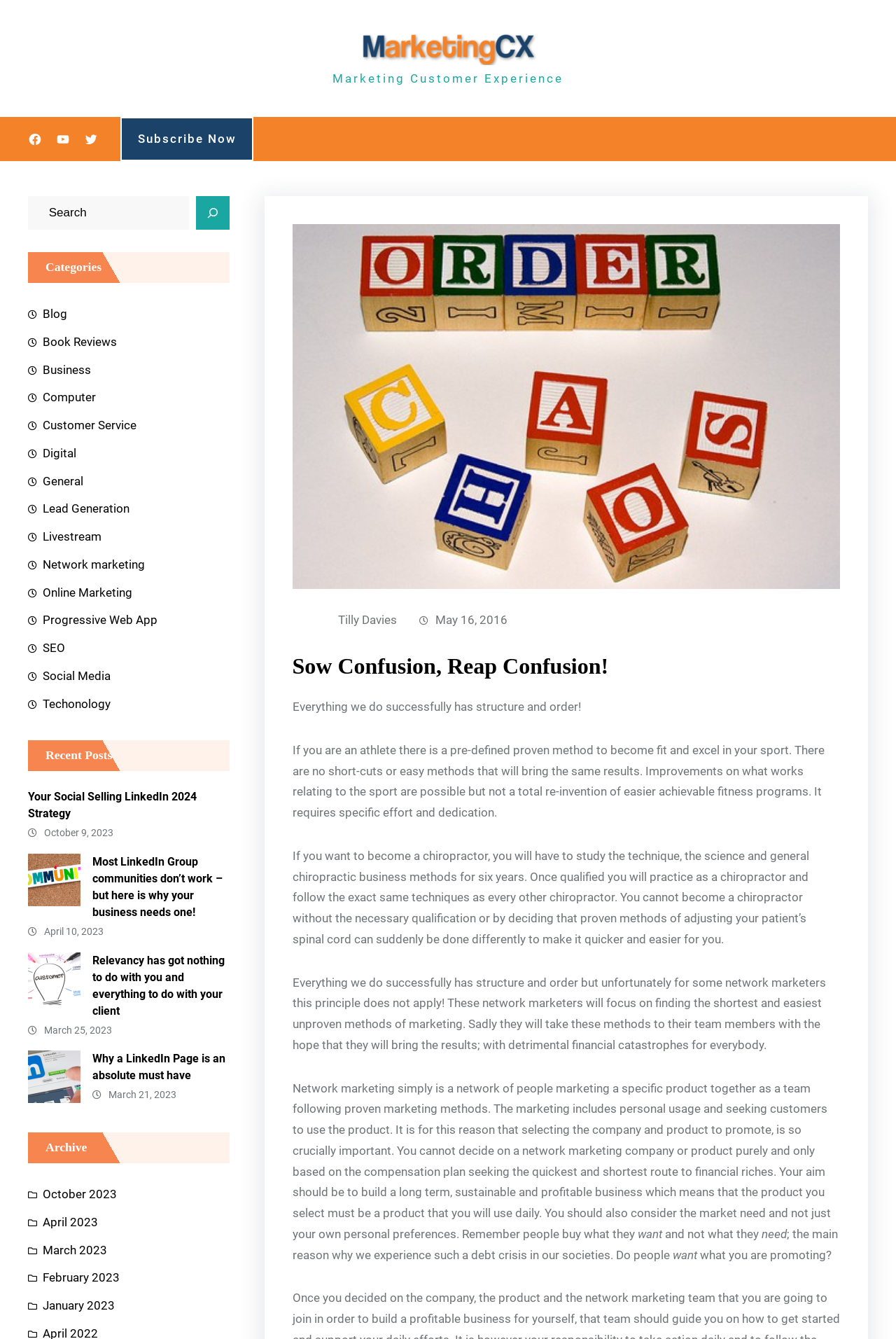Highlight the bounding box coordinates of the region I should click on to meet the following instruction: "Search for something".

[0.031, 0.147, 0.256, 0.172]